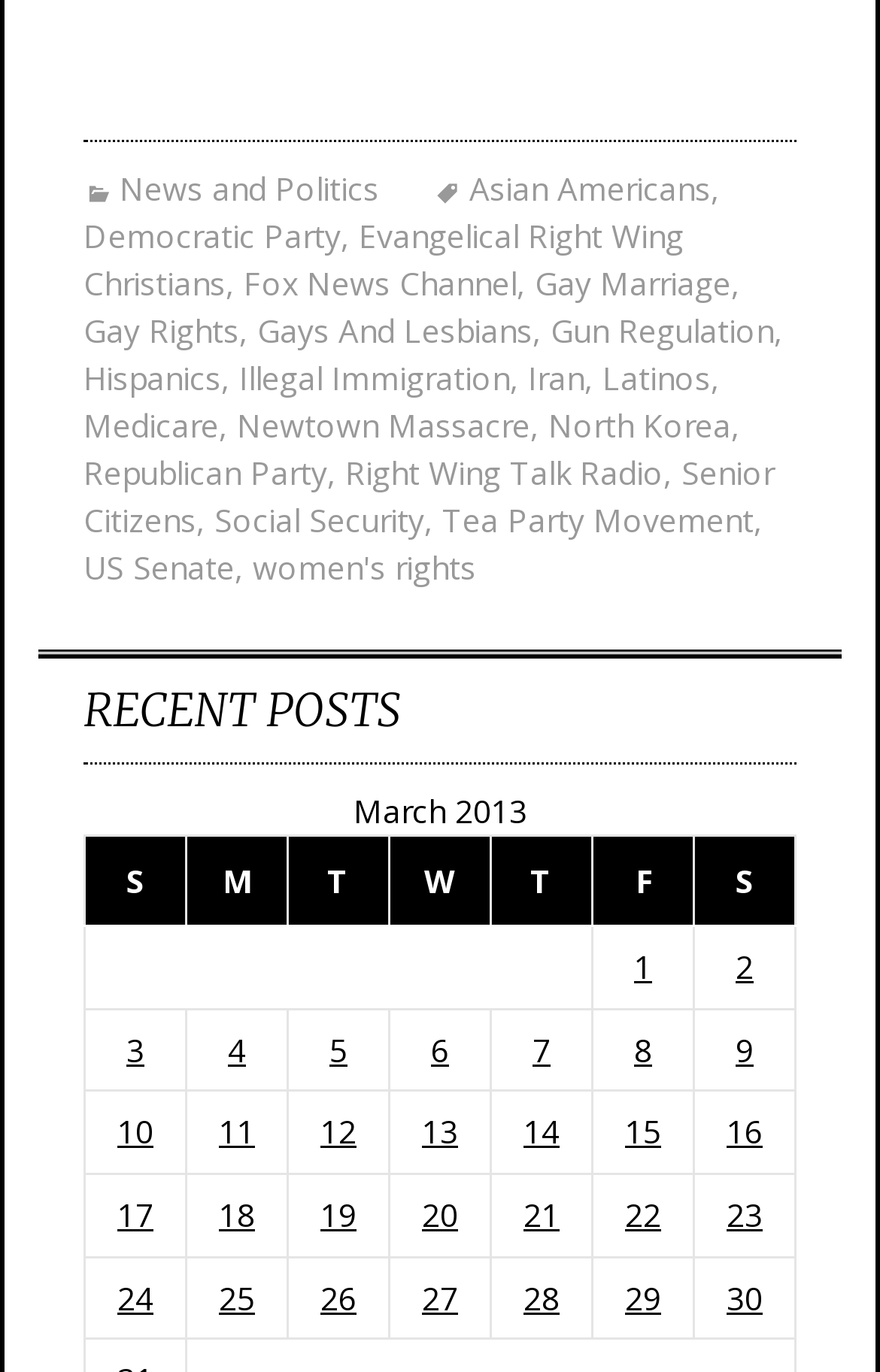What is the date of the first post in the grid?
Please analyze the image and answer the question with as much detail as possible.

I looked at the first grid cell and found that it contains a link with the text 'Posts published on March 1, 2013', which indicates that the date of the first post is March 1, 2013.